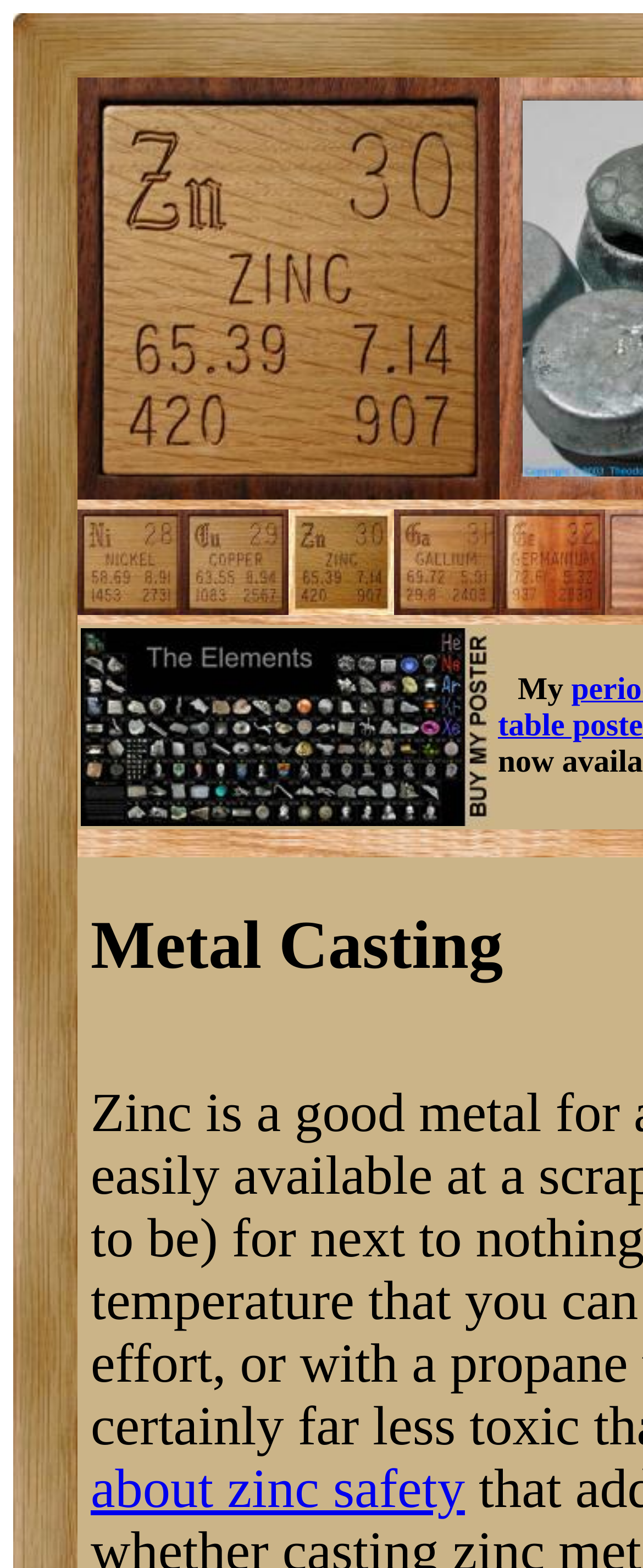Based on the element description "alt="Periodic Table Poster"", predict the bounding box coordinates of the UI element.

[0.126, 0.513, 0.769, 0.531]